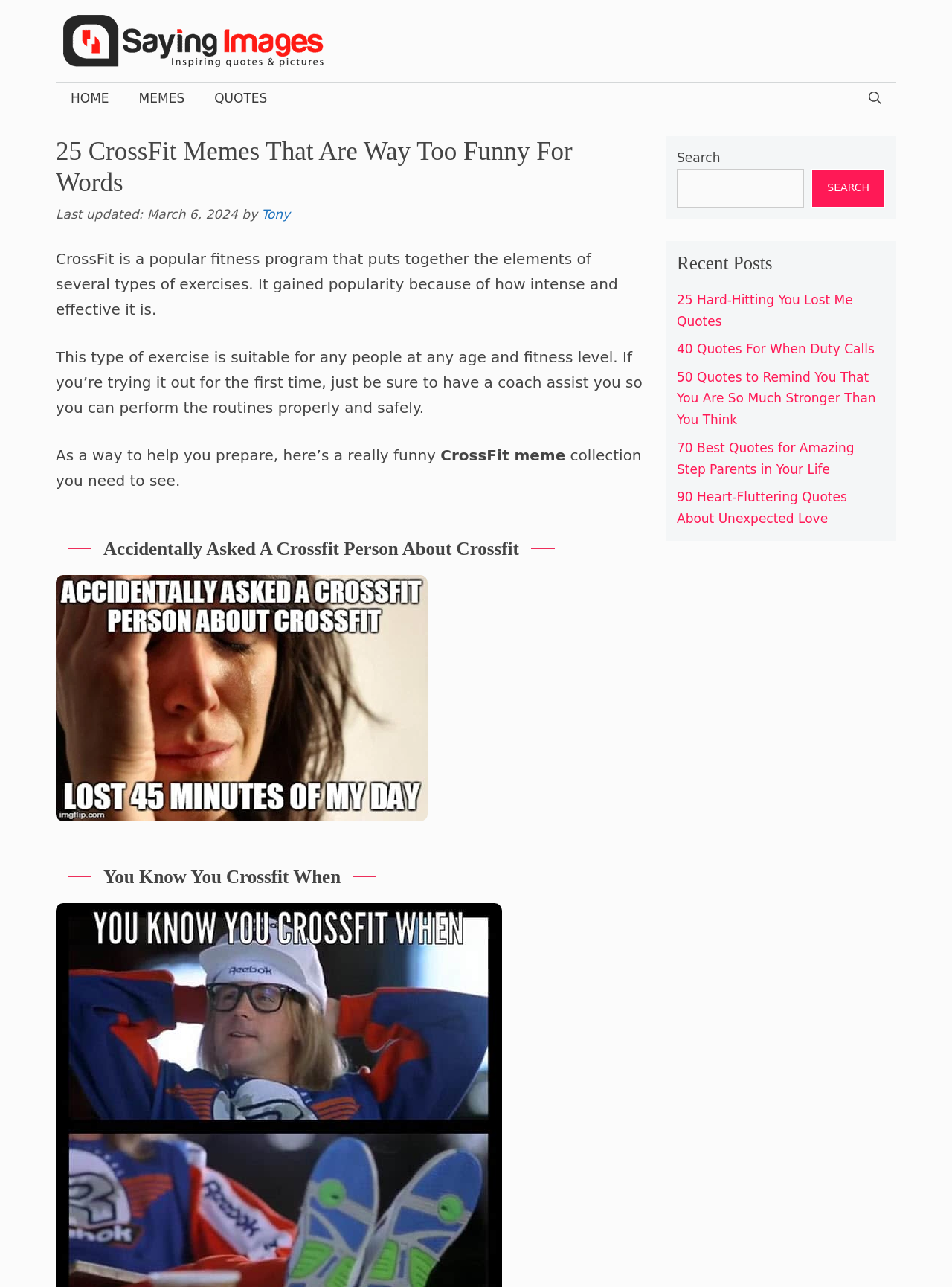Determine the bounding box coordinates of the section I need to click to execute the following instruction: "View the '25 Hard-Hitting You Lost Me Quotes' post". Provide the coordinates as four float numbers between 0 and 1, i.e., [left, top, right, bottom].

[0.711, 0.227, 0.896, 0.255]